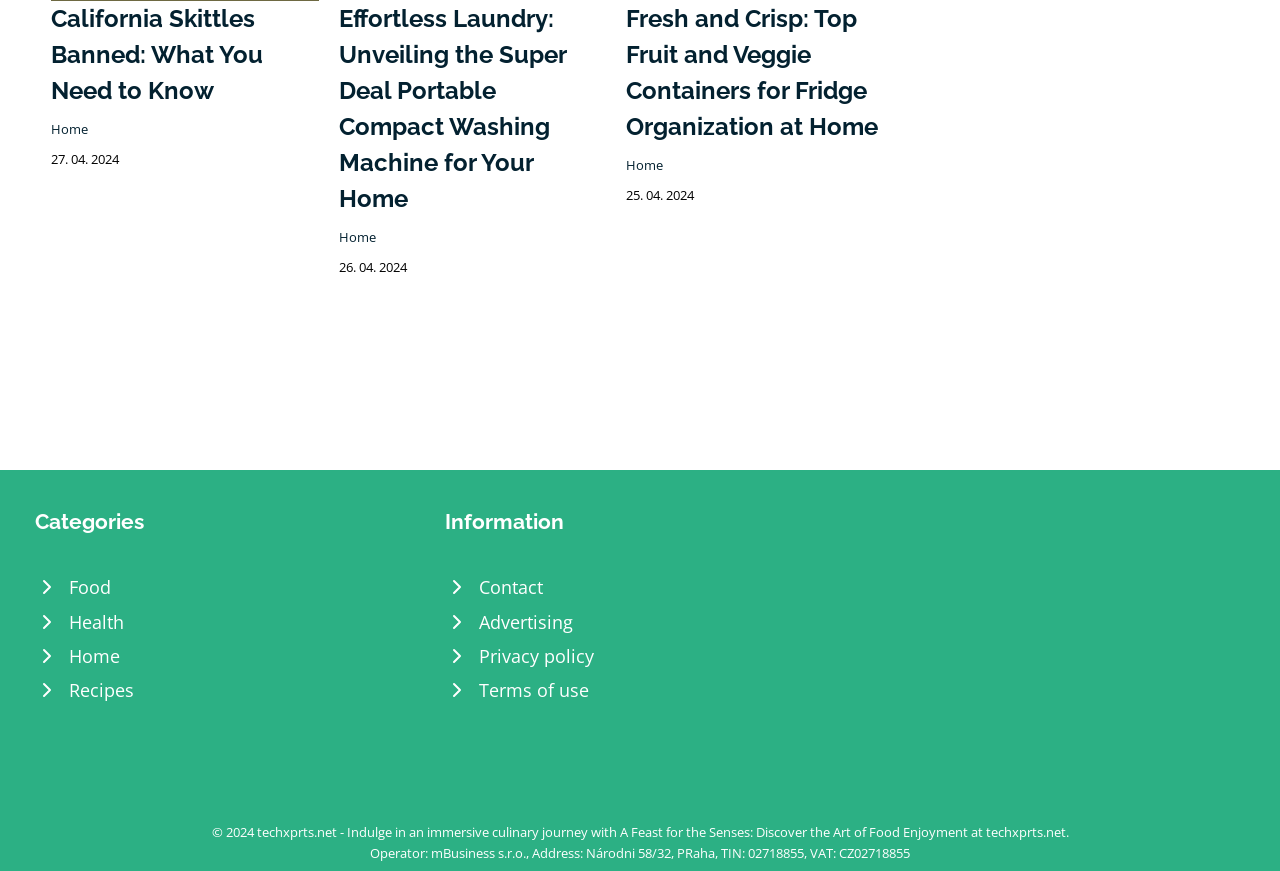Select the bounding box coordinates of the element I need to click to carry out the following instruction: "View the 'Fresh and Crisp: Top Fruit and Veggie Containers for Fridge Organization at Home' article".

[0.489, 0.005, 0.686, 0.162]